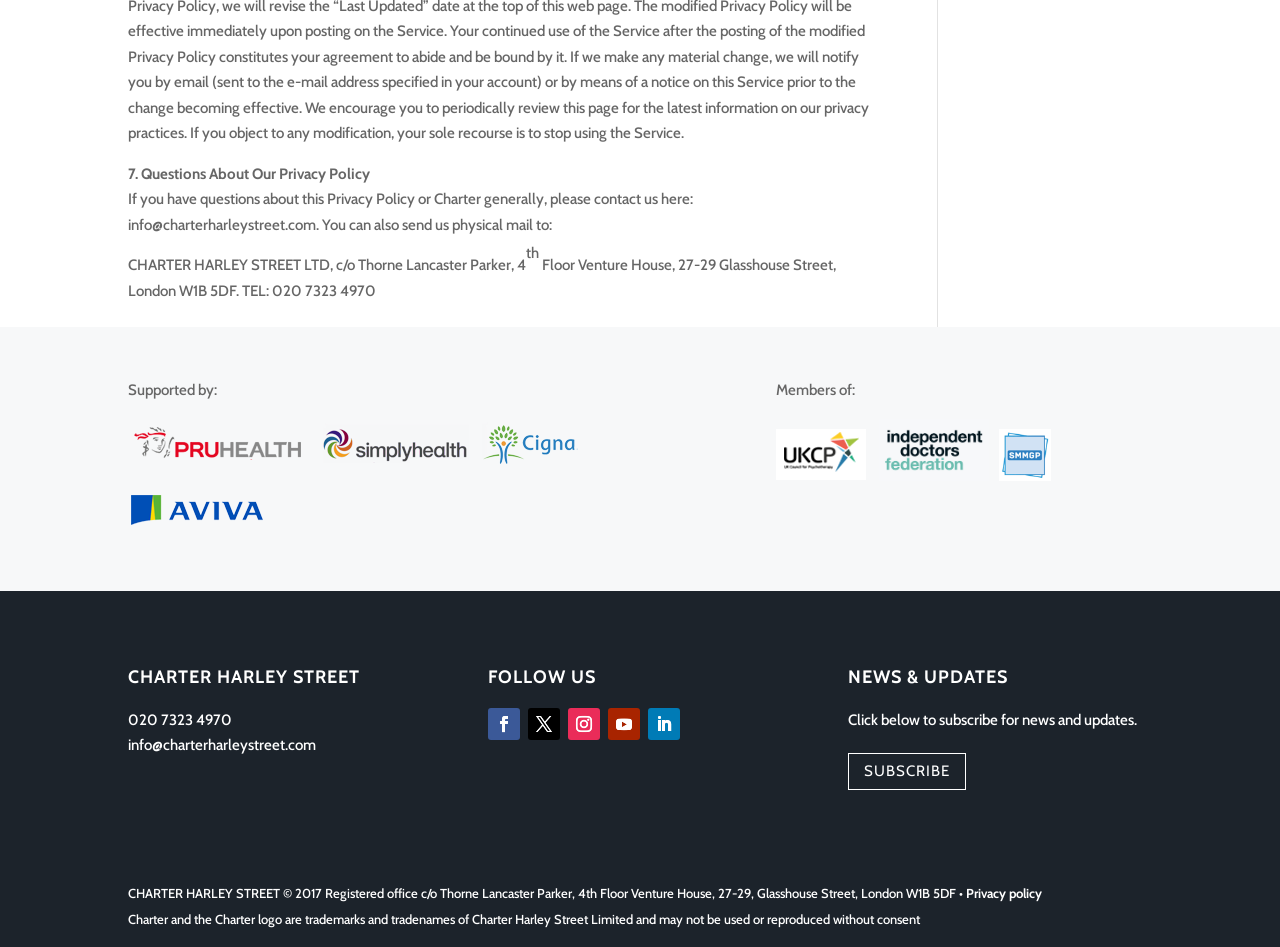Identify the bounding box coordinates of the clickable region required to complete the instruction: "Subscribe for news and updates". The coordinates should be given as four float numbers within the range of 0 and 1, i.e., [left, top, right, bottom].

[0.663, 0.795, 0.755, 0.834]